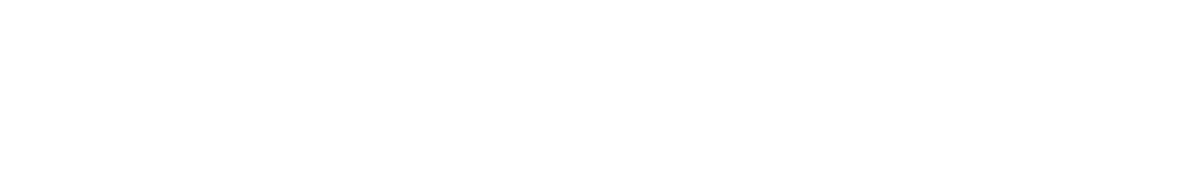Offer a detailed narrative of what is shown in the image.

The image features a prominent heading that identifies "Jayme Sokolow," likely a key figure related to the content. This section is part of a larger web layout discussing resources and guidance on federal government grants, emphasizing the importance of Jayme's ebook titled "Finding & Getting Federal Government Grants." Below the heading, there is an encouragement for readers to engage with the content by leaving comments or feedback. The design suggests an inviting layout, aimed at making information accessible and engaging for viewers interested in financial resources and grant applications.